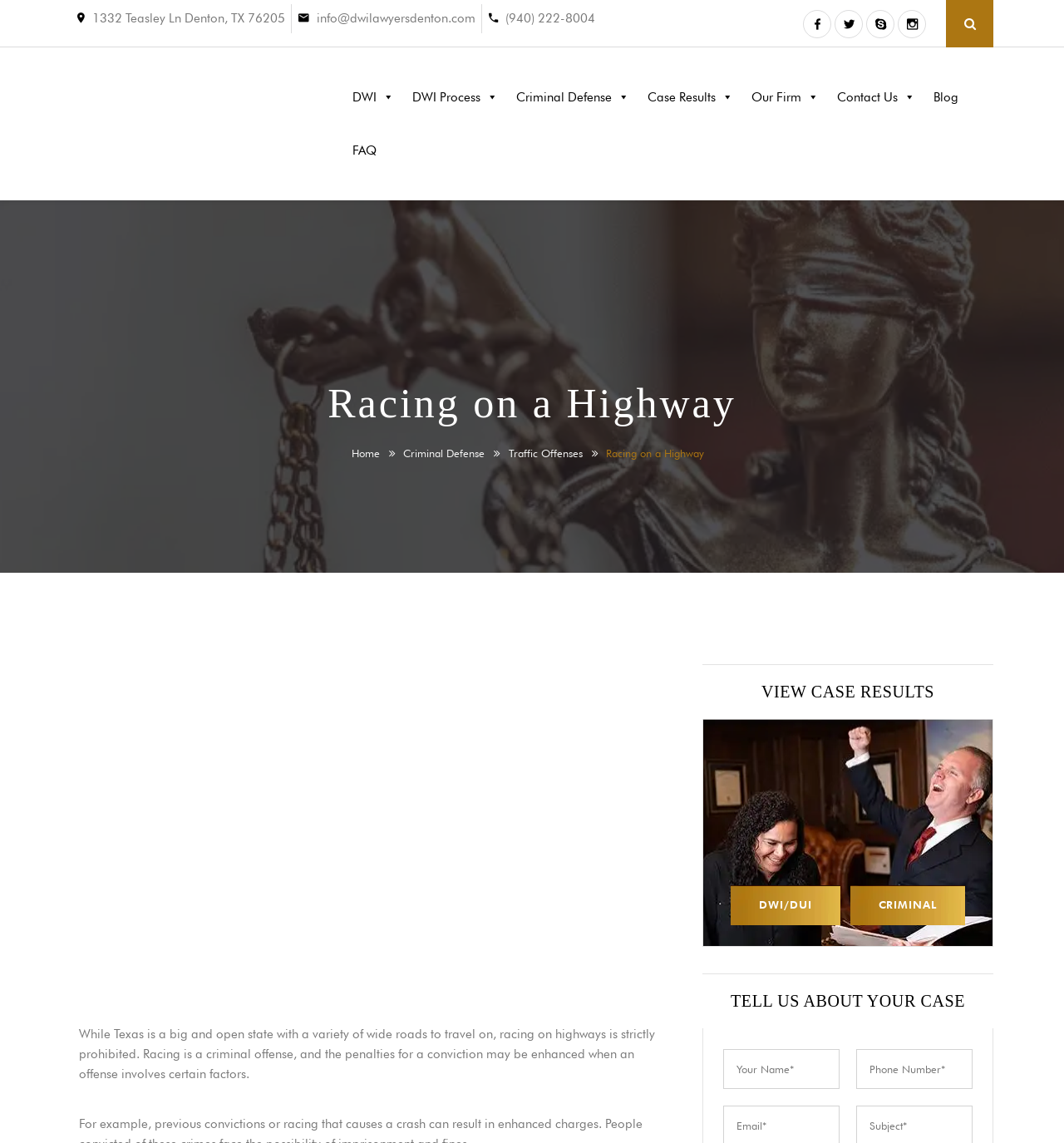Write a detailed summary of the webpage, including text, images, and layout.

The webpage is about the Law Offices of Richard C. McConathy, a law firm specializing in criminal defense, particularly in racing on highways. At the top left, there is the law firm's address, "1332 Teasley Ln Denton, TX 76205", followed by their email address and phone number. 

To the right of the address, there are social media links, represented by icons. Below the address and social media links, there is a prominent header with the law firm's name, accompanied by a logo. 

The main navigation menu is located below the header, with links to different sections of the website, including "DWI", "DWI Process", "Criminal Defense", "Case Results", "Our Firm", "Contact Us", "Blog", and "FAQ". 

The main content of the webpage is divided into sections. The first section has a heading "Racing on a Highway" and a brief paragraph explaining the consequences of racing on highways in Texas. 

Below this section, there is a call-to-action button "VIEW CASE RESULTS" and links to specific case results, including "DWI/DUI" and "CRIMINAL". 

The final section has a heading "TELL US ABOUT YOUR CASE" and a contact form with fields for name, phone number, and a message.